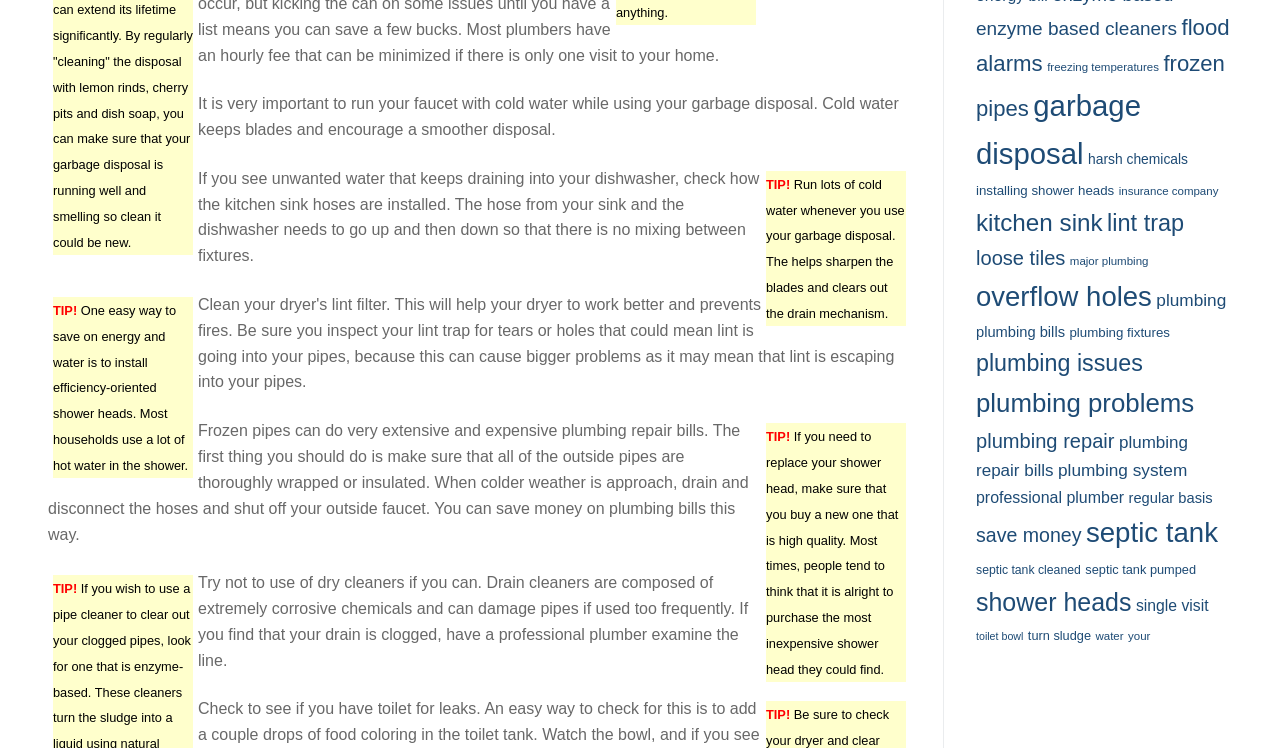Identify the bounding box coordinates of the region that should be clicked to execute the following instruction: "Explore plumbing bills".

[0.762, 0.434, 0.832, 0.455]